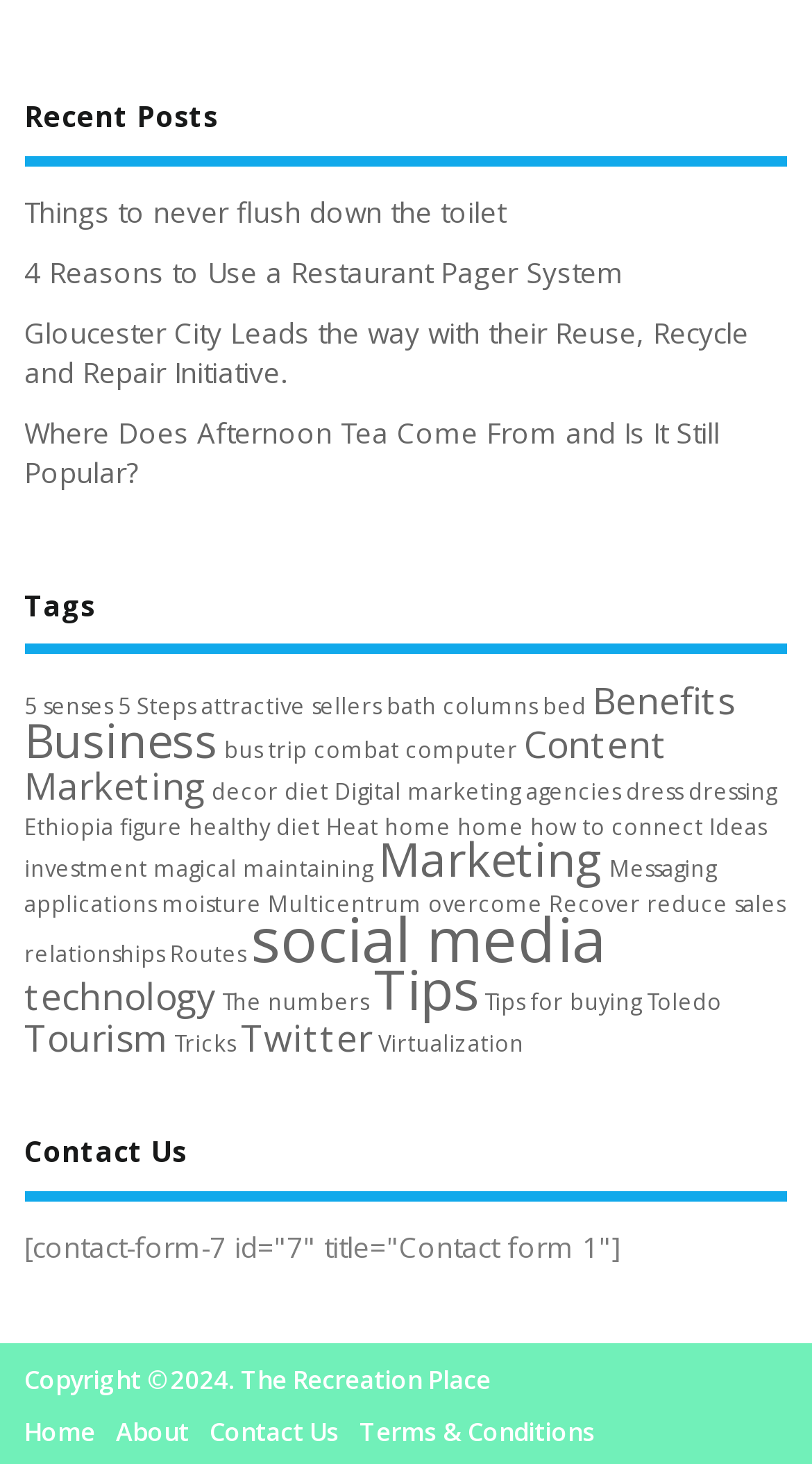Determine the bounding box coordinates for the area you should click to complete the following instruction: "Go to 'Home'".

[0.03, 0.966, 0.117, 0.99]